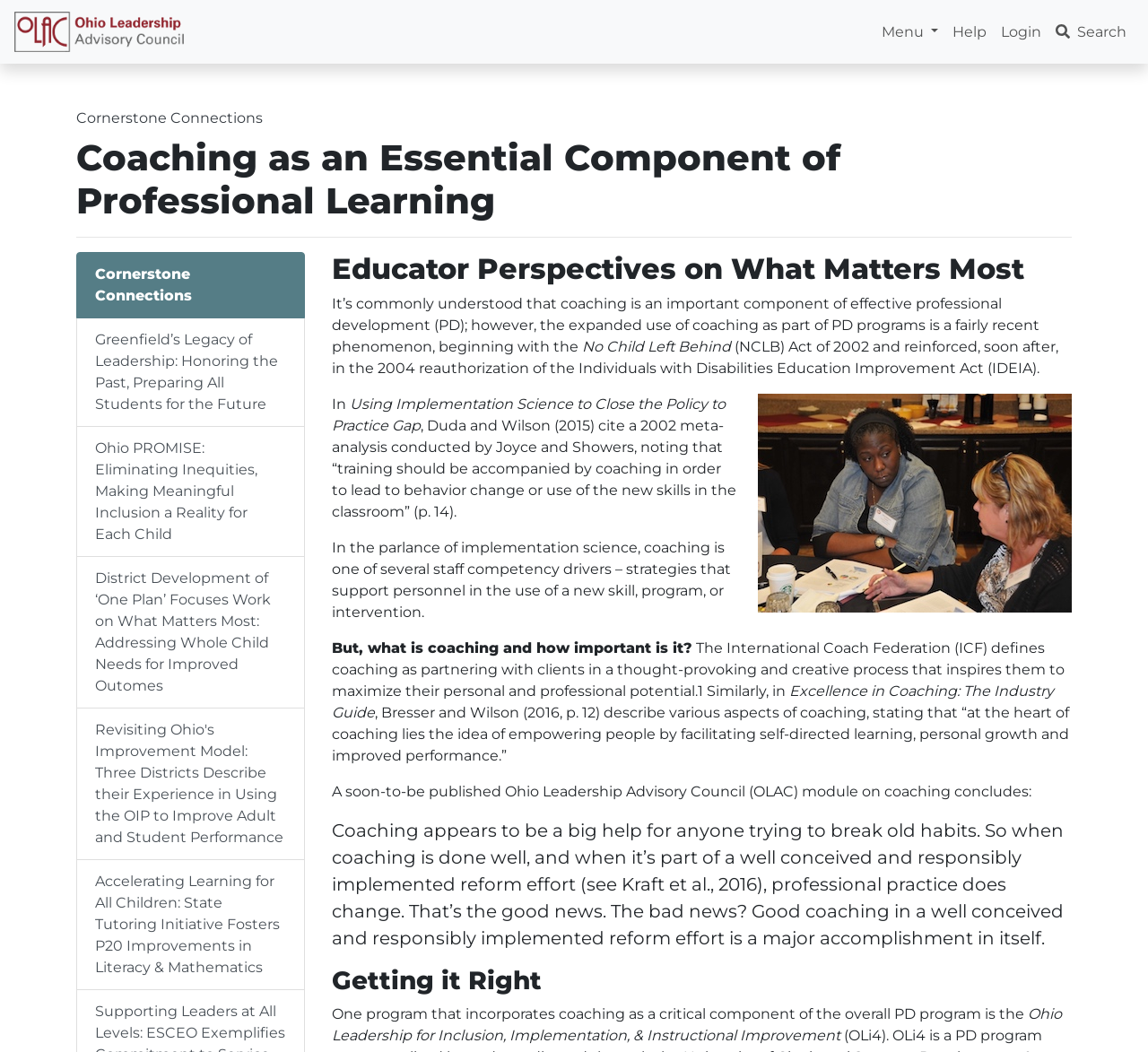Identify and provide the bounding box coordinates of the UI element described: "Cornerstone Connections". The coordinates should be formatted as [left, top, right, bottom], with each number being a float between 0 and 1.

[0.066, 0.104, 0.229, 0.12]